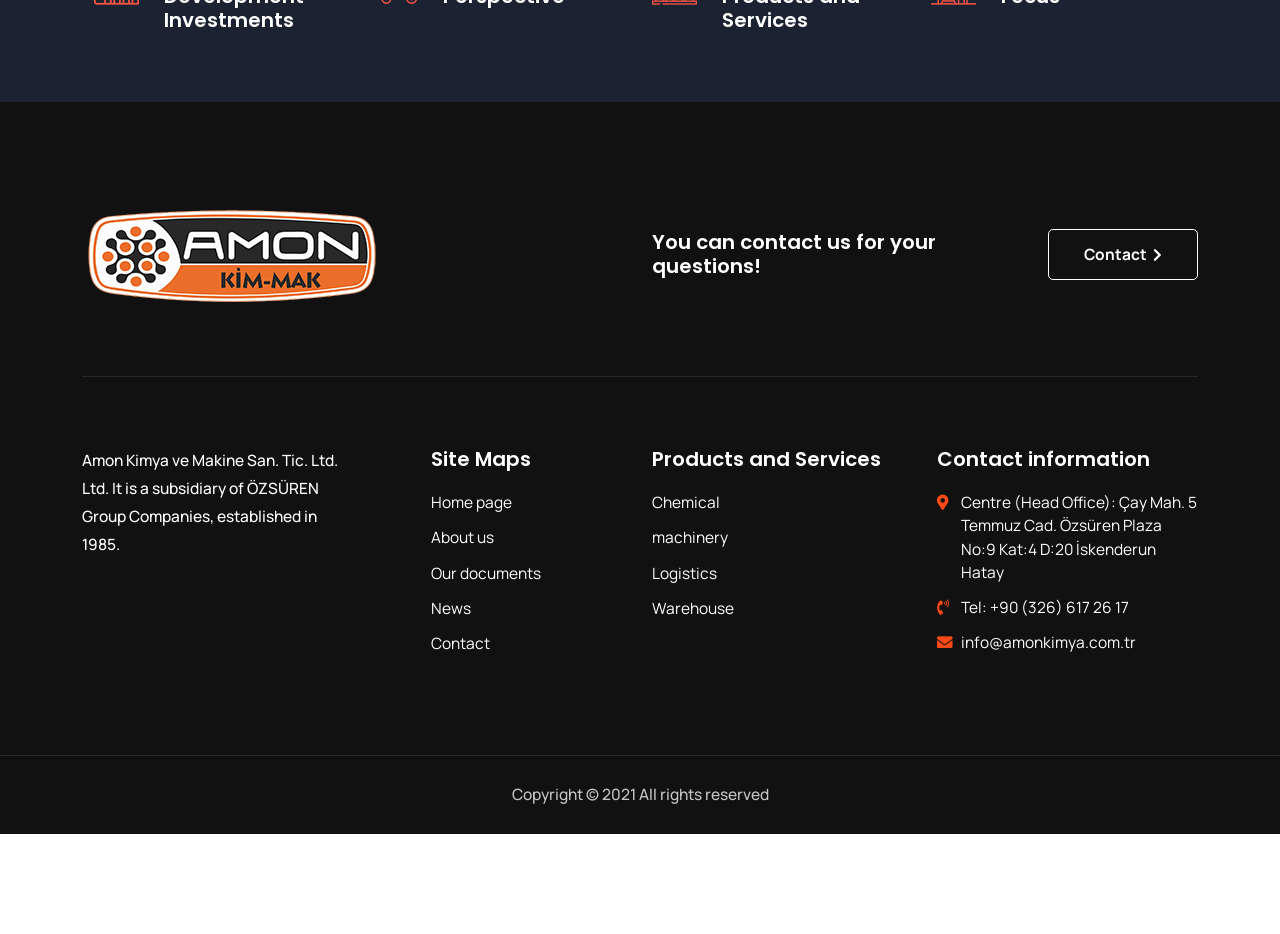Identify the bounding box coordinates necessary to click and complete the given instruction: "View Contact information".

[0.509, 0.246, 0.819, 0.298]